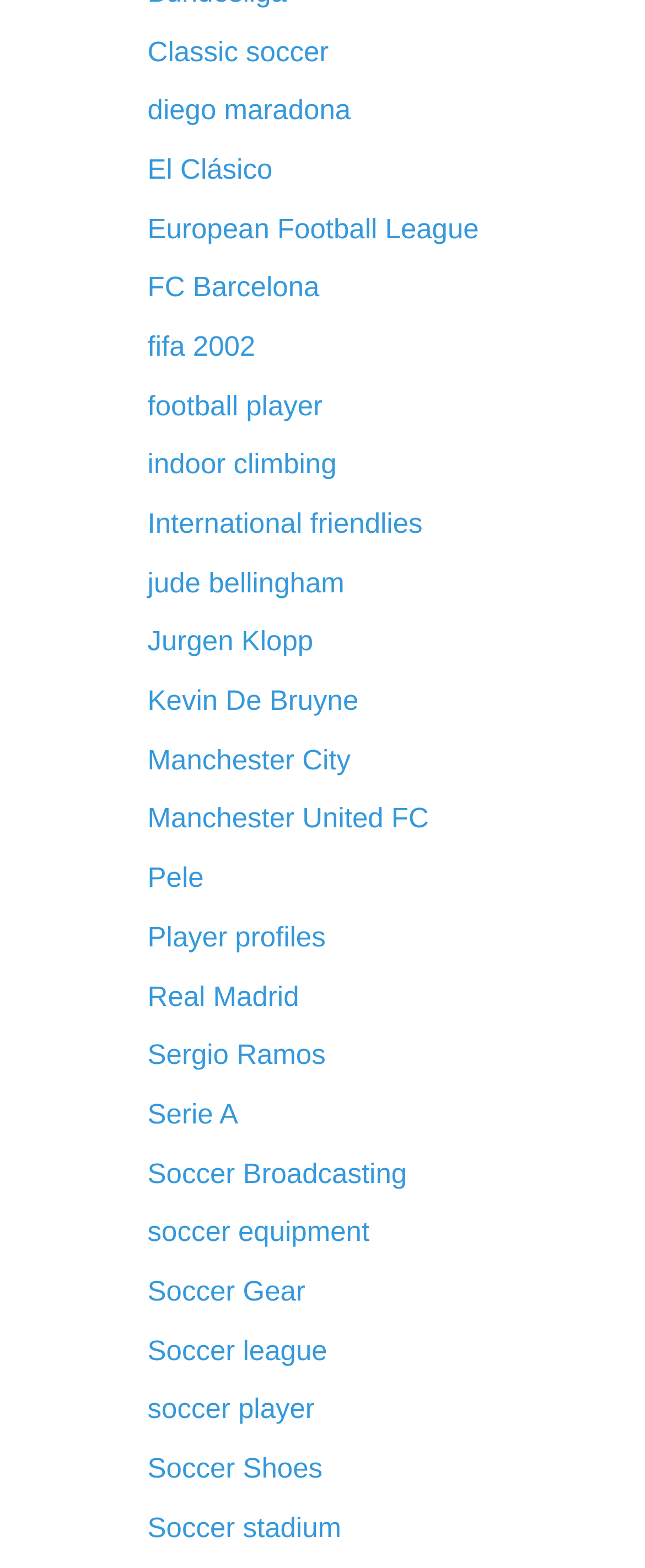Predict the bounding box coordinates of the area that should be clicked to accomplish the following instruction: "Learn about Kevin De Bruyne". The bounding box coordinates should consist of four float numbers between 0 and 1, i.e., [left, top, right, bottom].

[0.229, 0.437, 0.556, 0.457]